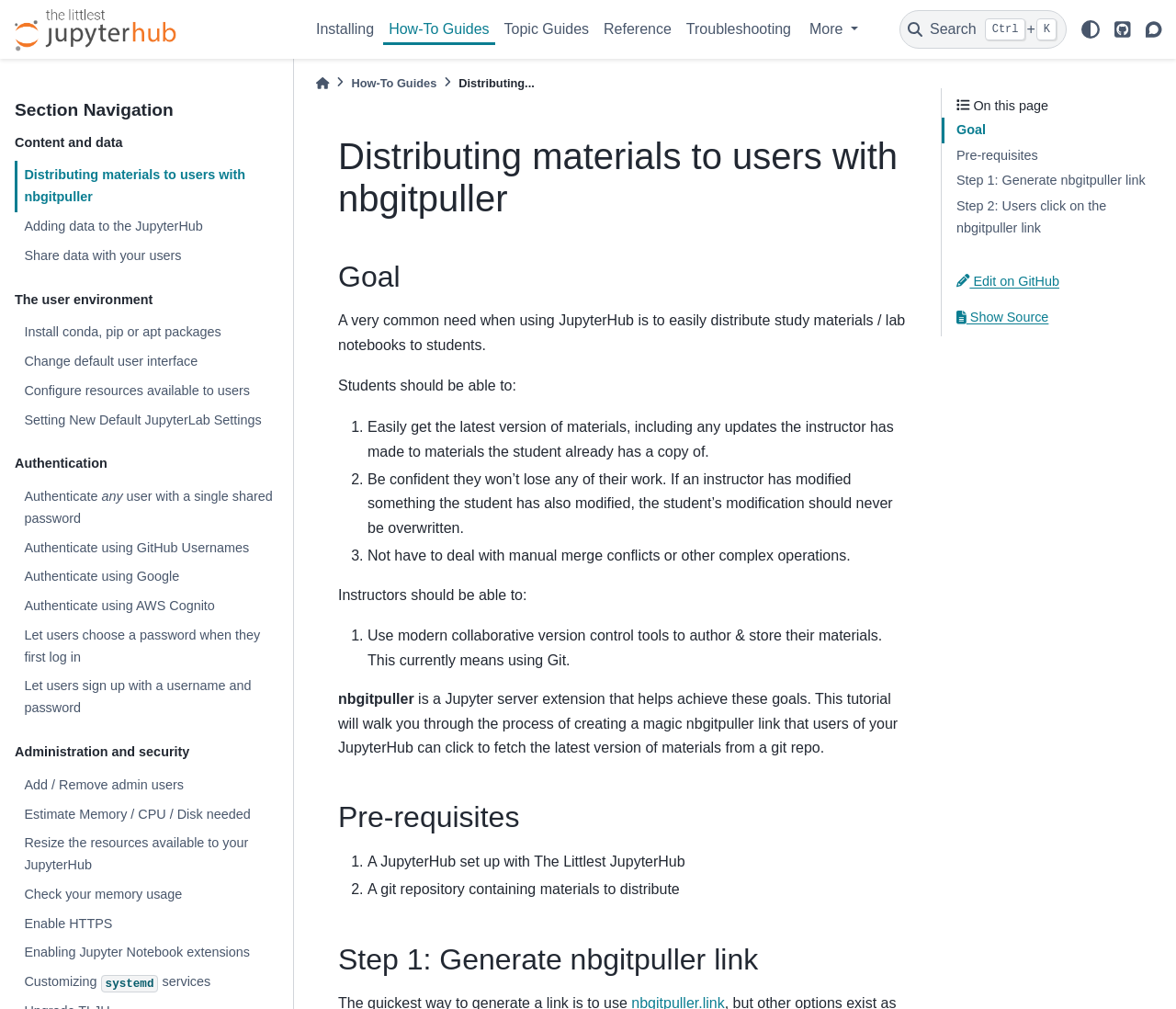Provide the bounding box coordinates for the UI element that is described as: "Setting New Default JupyterLab Settings".

[0.012, 0.402, 0.247, 0.431]